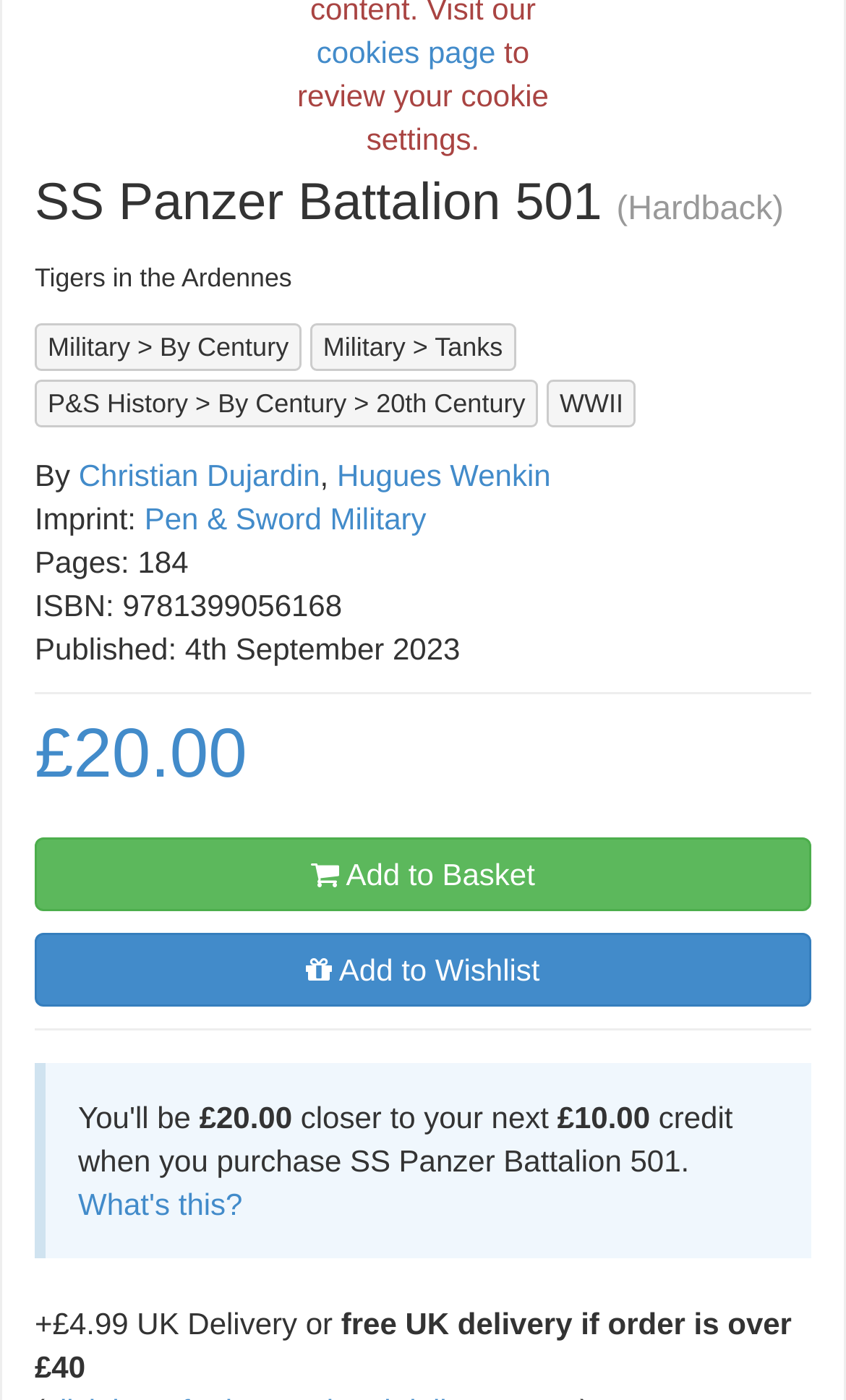Review the image closely and give a comprehensive answer to the question: What is the title of the book?

The title of the book can be found in the heading element with the text 'SS Panzer Battalion 501 (Hardback)' at the top of the webpage.